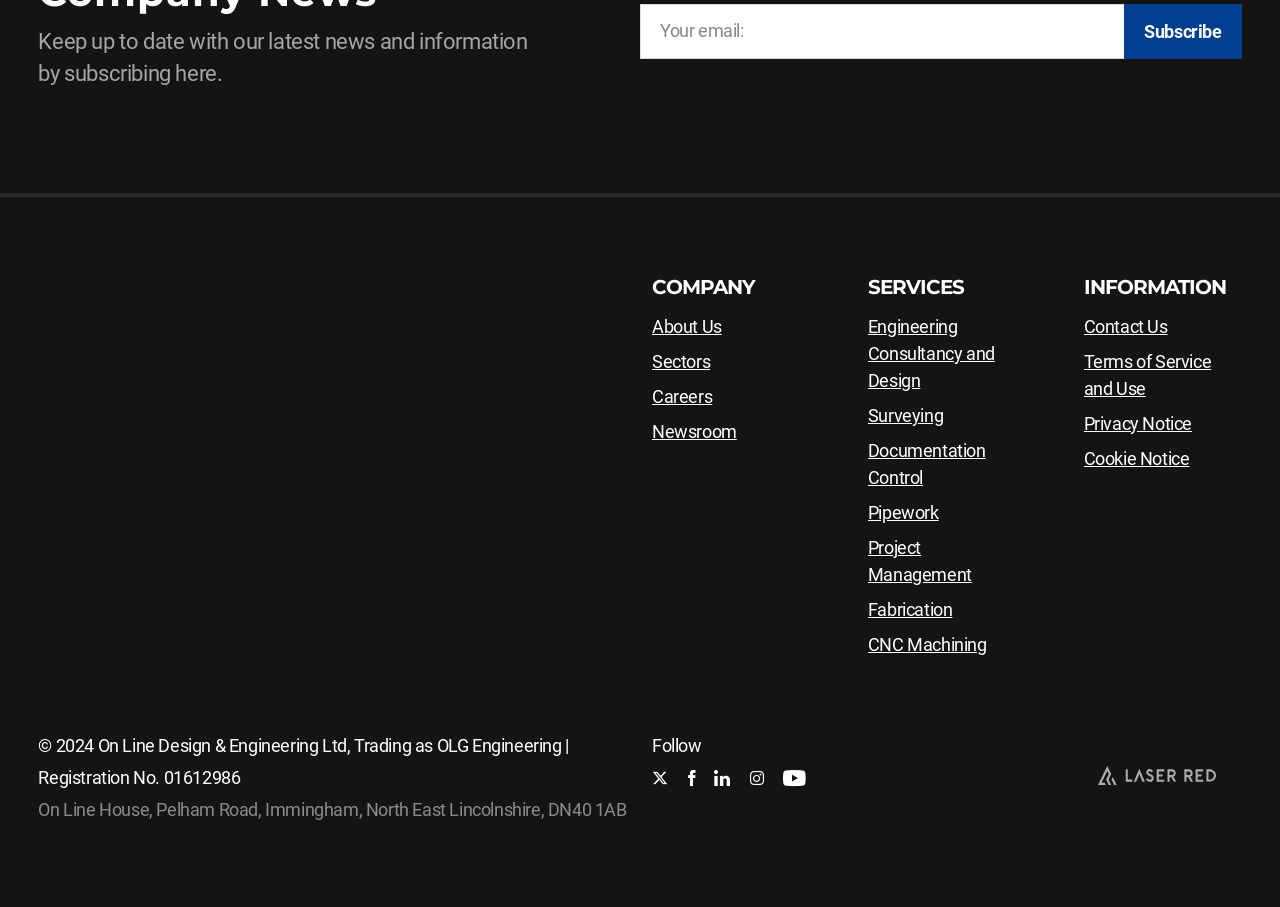What is the company name?
Using the image as a reference, give a one-word or short phrase answer.

On Line Design & Engineering Ltd